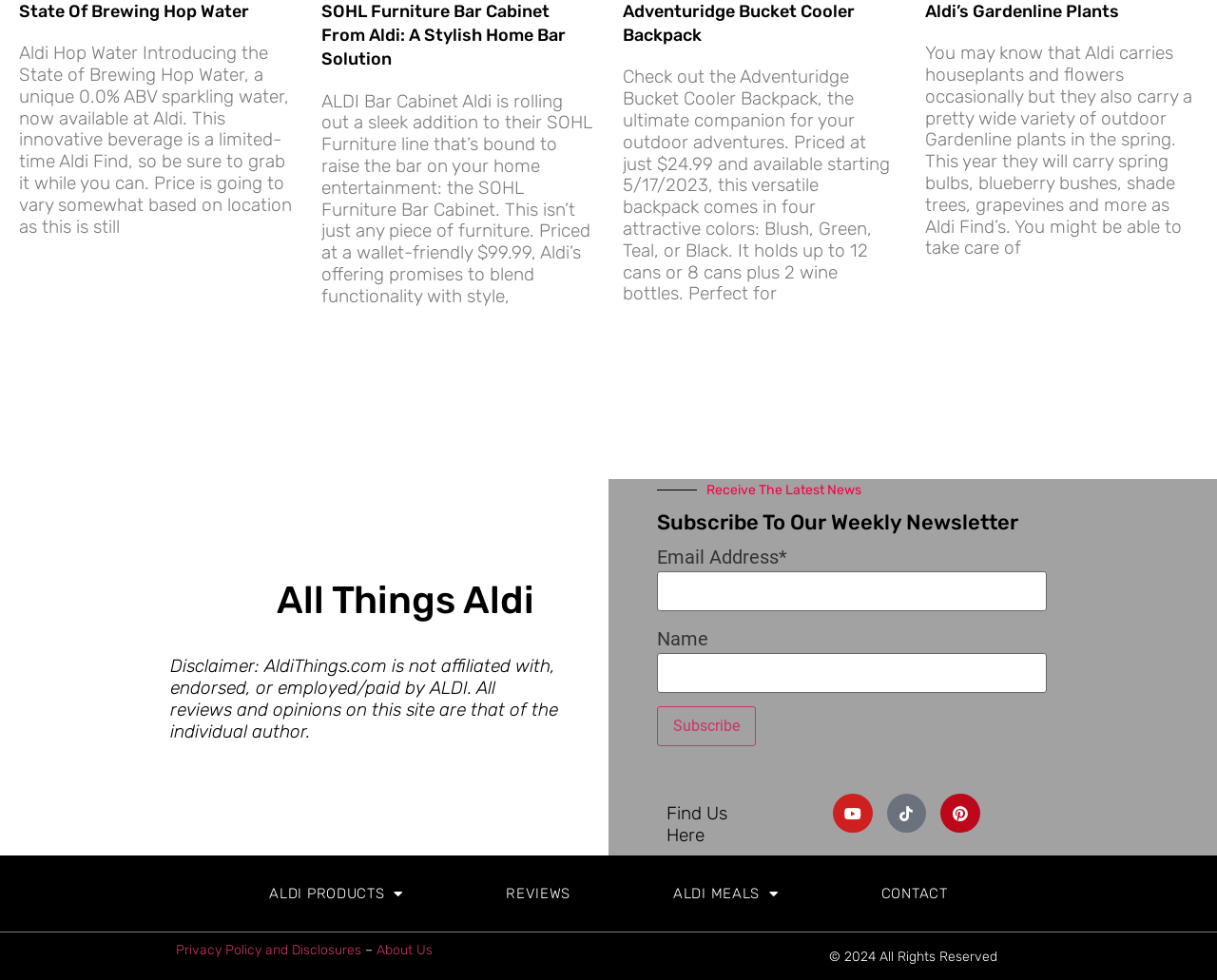What is the name of the website?
Based on the image, respond with a single word or phrase.

All Things Aldi